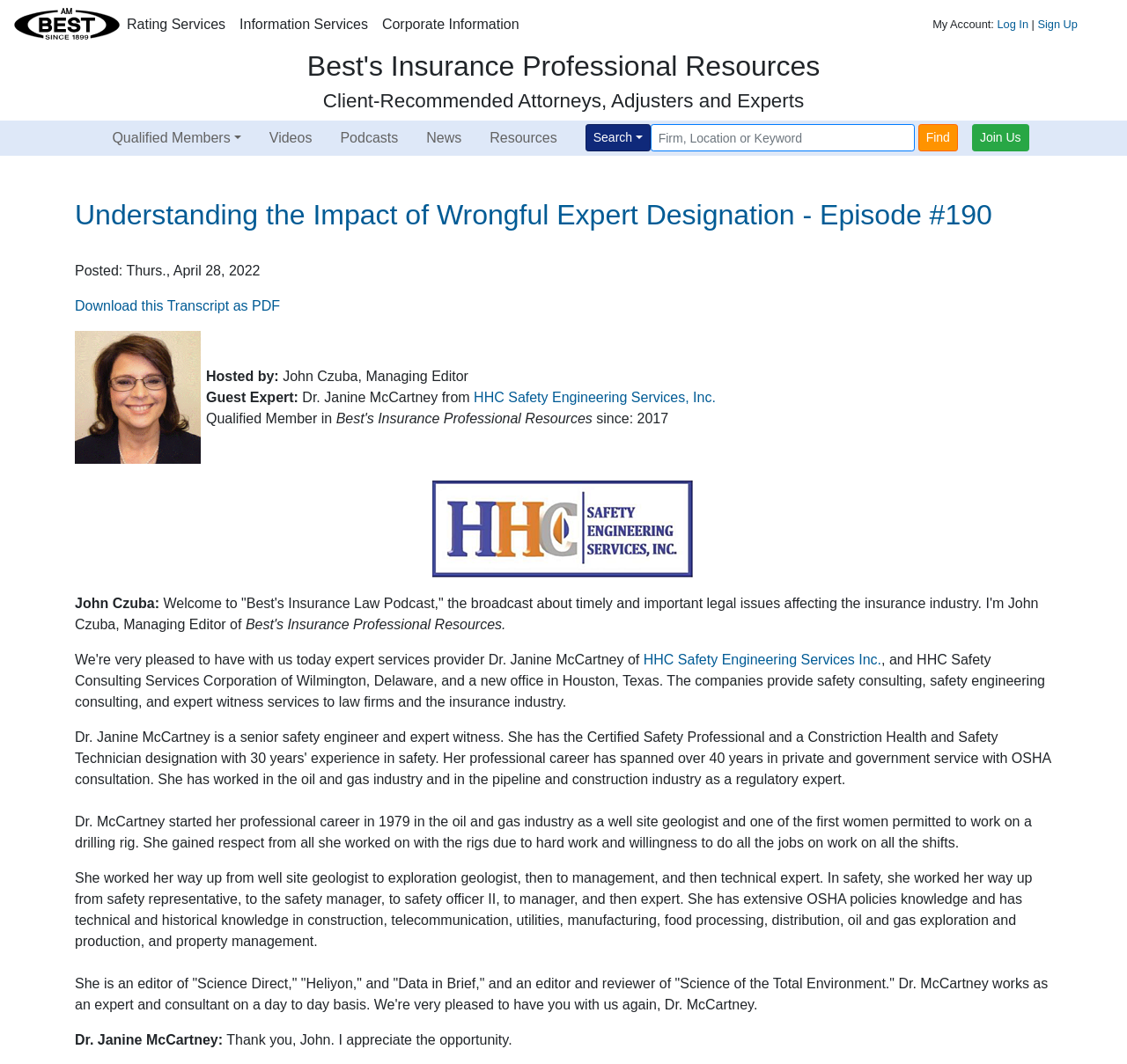Using the provided description: "News", find the bounding box coordinates of the corresponding UI element. The output should be four float numbers between 0 and 1, in the format [left, top, right, bottom].

[0.366, 0.114, 0.422, 0.147]